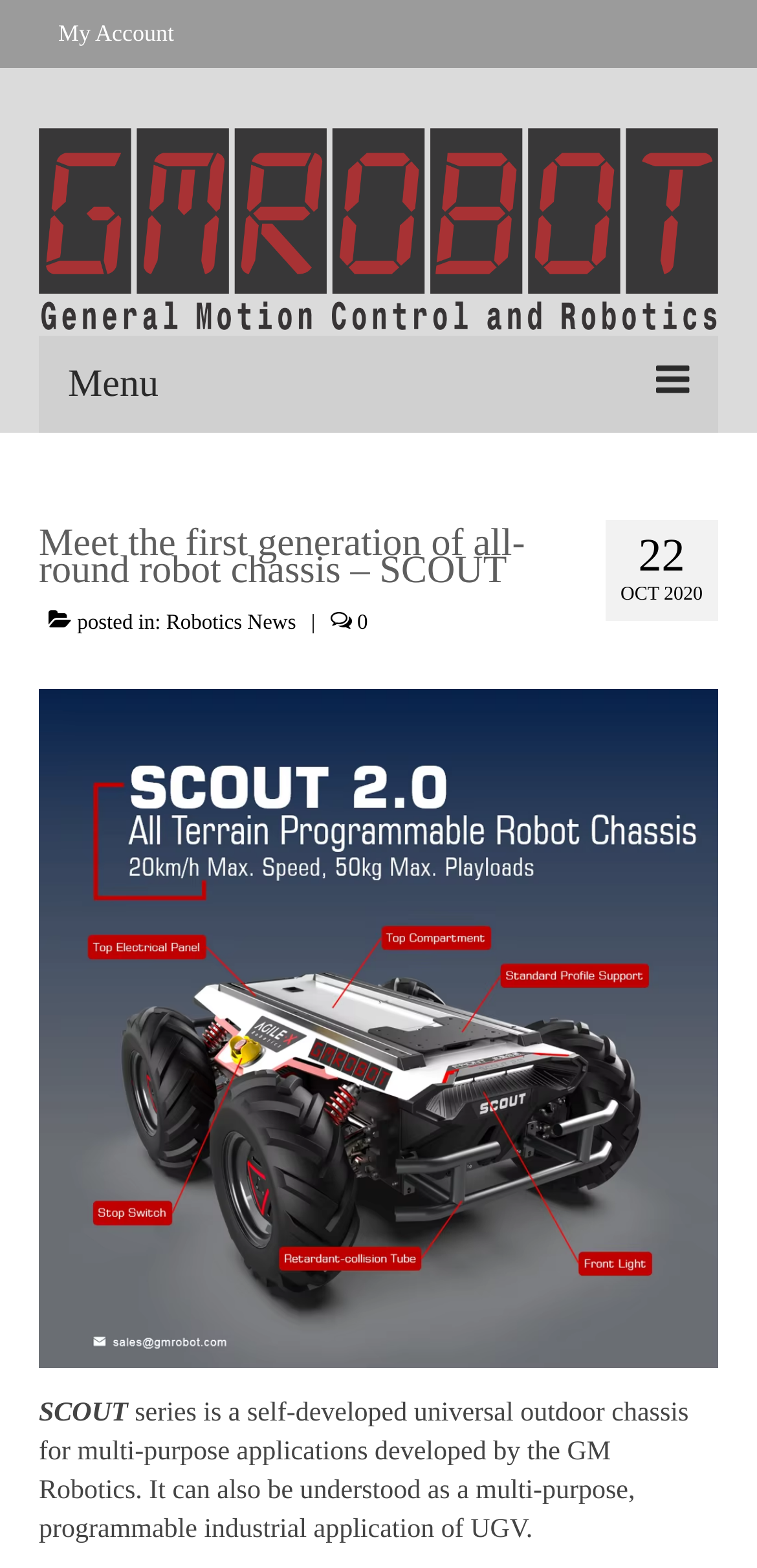Determine the bounding box coordinates of the element that should be clicked to execute the following command: "Explore Industrial Robot products".

[0.115, 0.796, 0.923, 0.846]